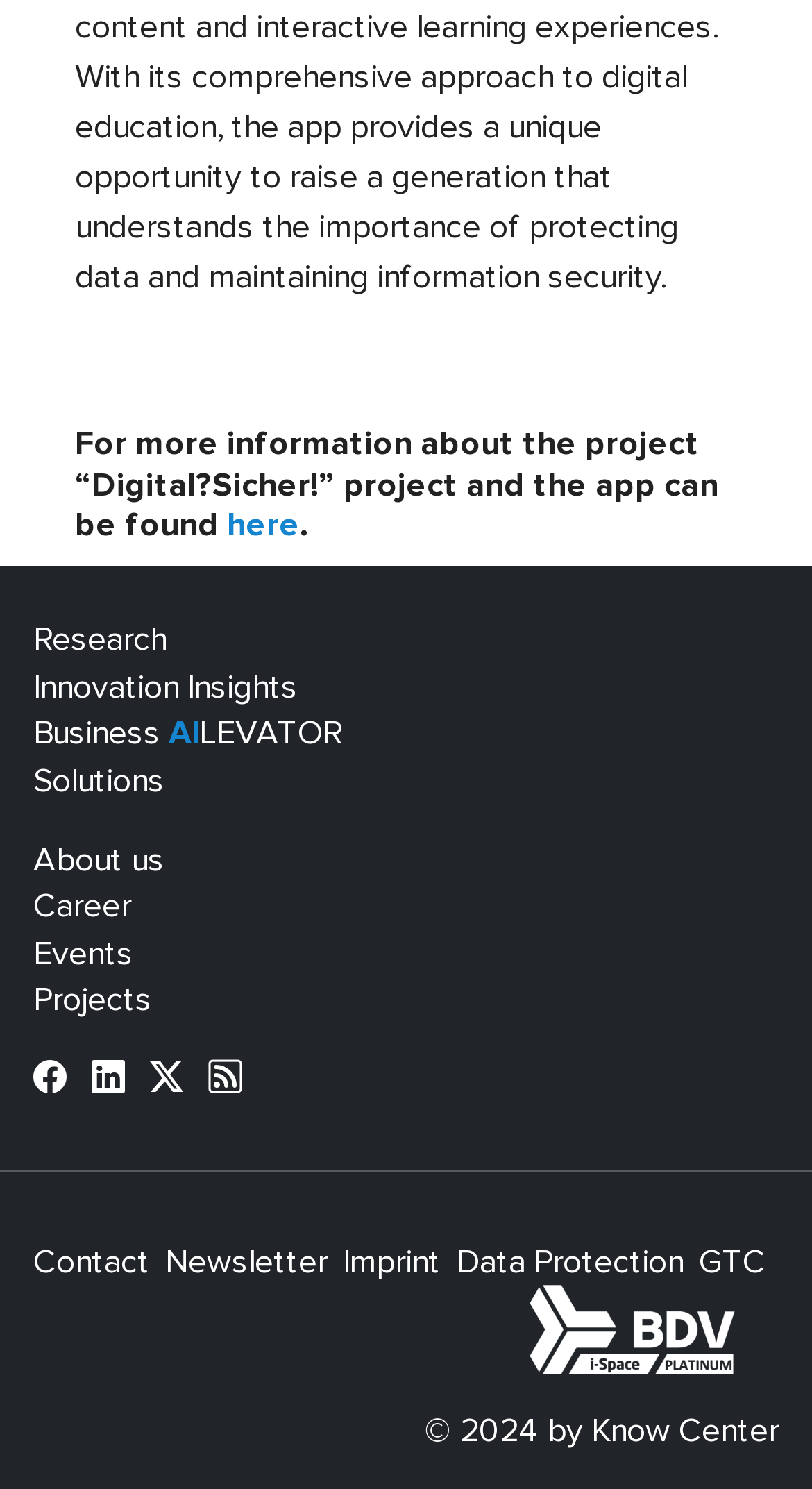Please specify the bounding box coordinates of the region to click in order to perform the following instruction: "Go to the Projects page".

[0.041, 0.66, 0.187, 0.683]